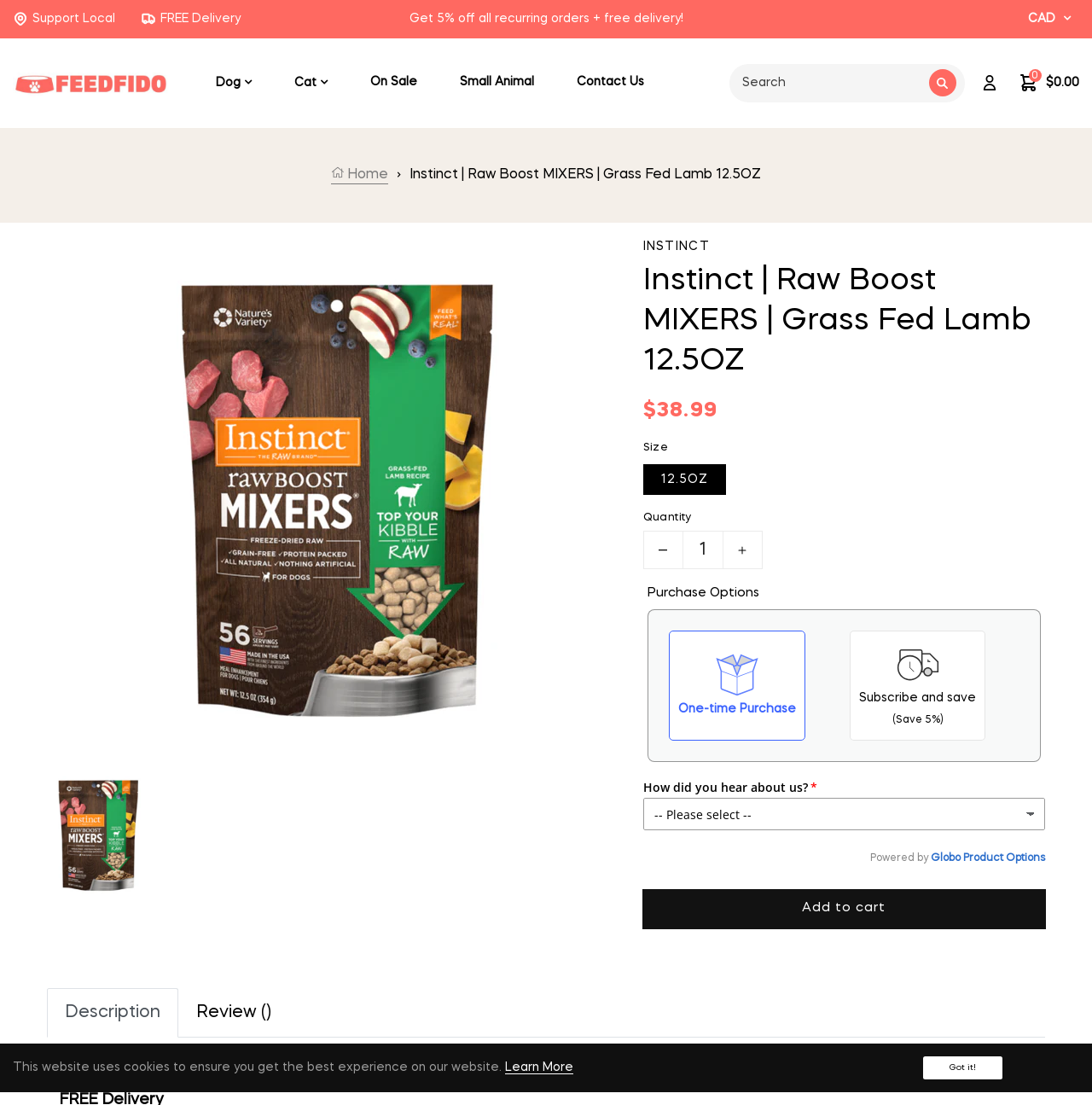Find the bounding box coordinates of the element to click in order to complete the given instruction: "Contact us."

[0.509, 0.035, 0.61, 0.115]